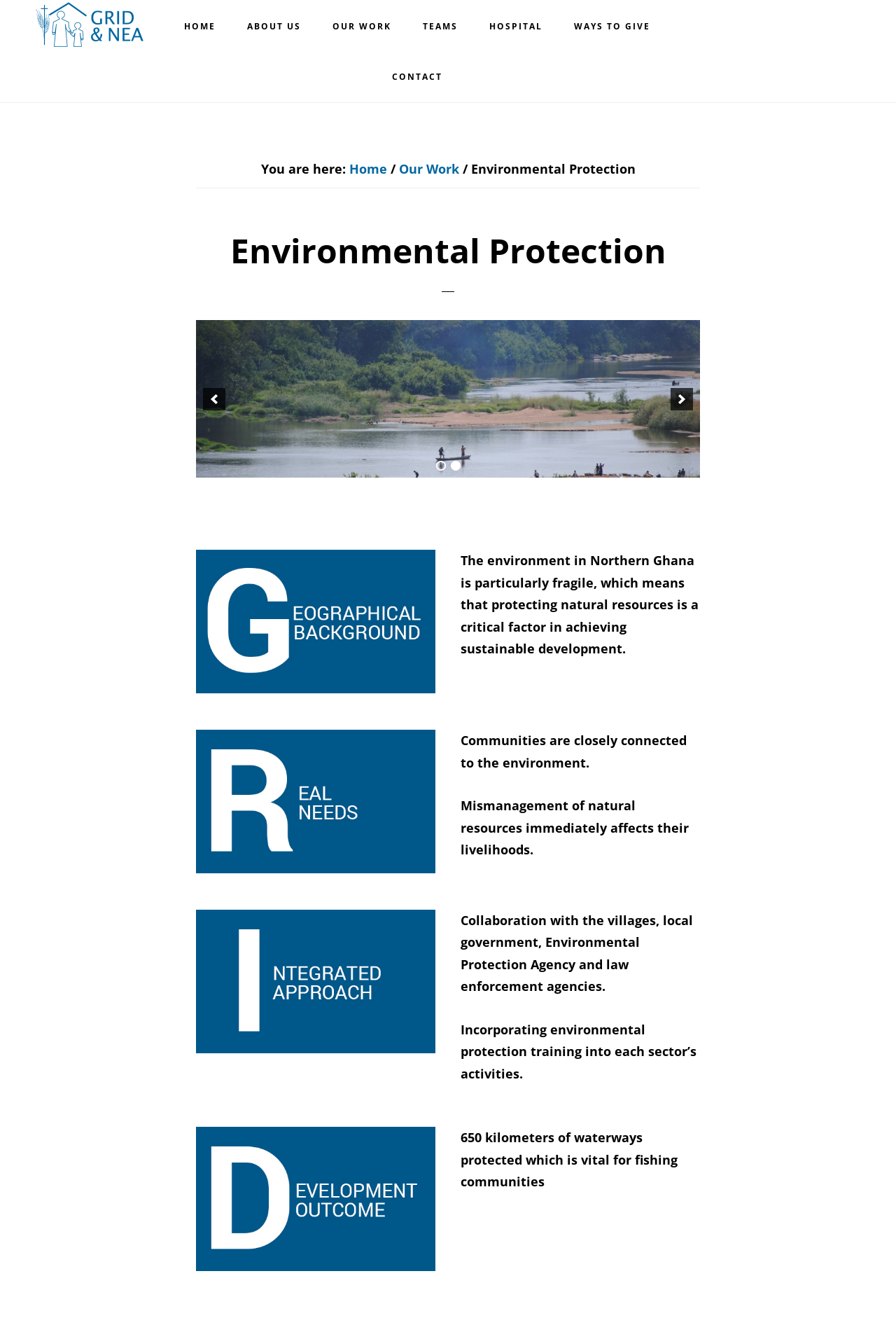Please locate the bounding box coordinates of the element that needs to be clicked to achieve the following instruction: "Click on the 'next' link". The coordinates should be four float numbers between 0 and 1, i.e., [left, top, right, bottom].

[0.748, 0.29, 0.773, 0.306]